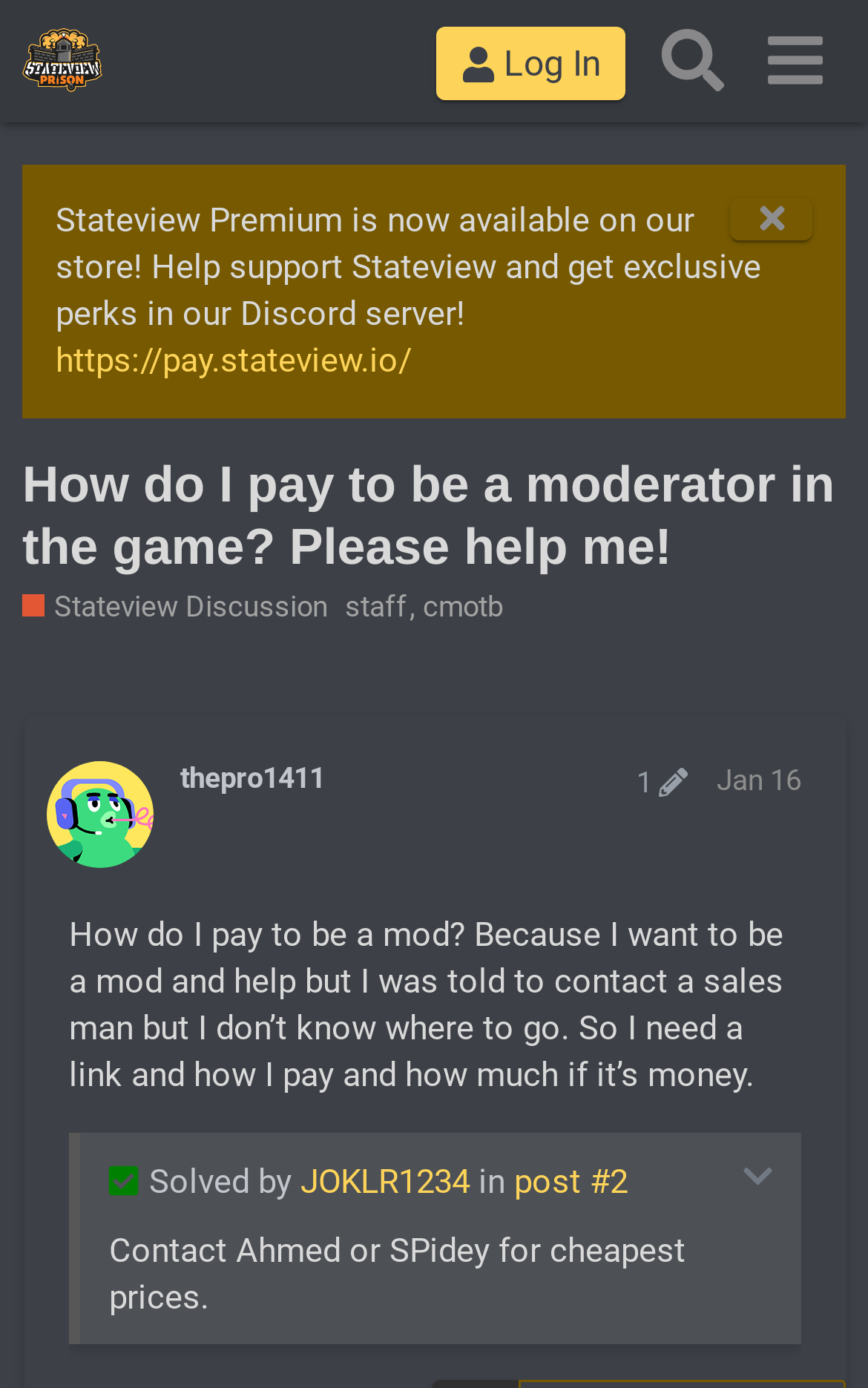Who solved the problem? Observe the screenshot and provide a one-word or short phrase answer.

JOKLR1234